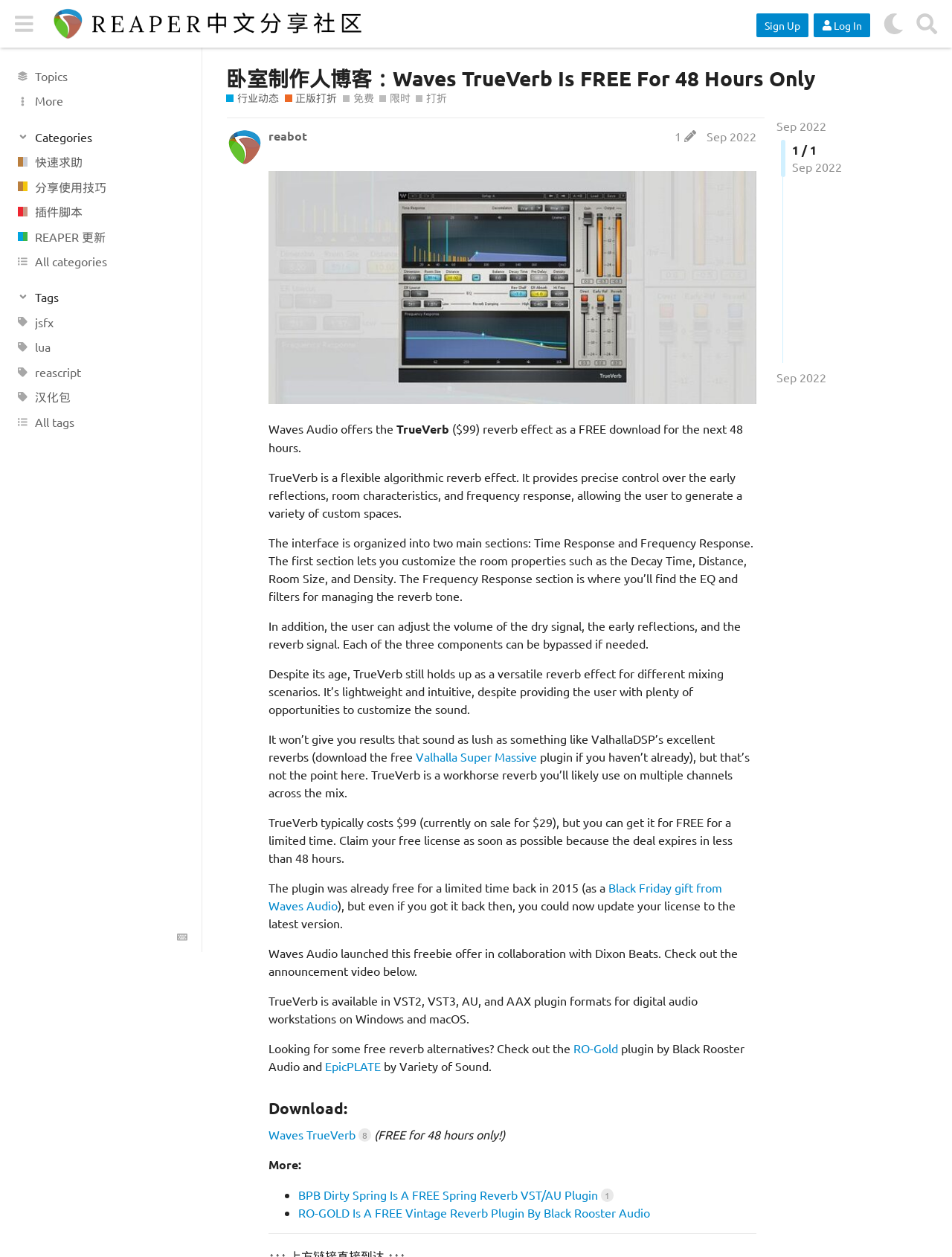Look at the image and give a detailed response to the following question: What is the purpose of the Frequency Response section in TrueVerb?

The Frequency Response section in TrueVerb is where the user can find the EQ and filters for managing the reverb tone, allowing for customization of the sound.